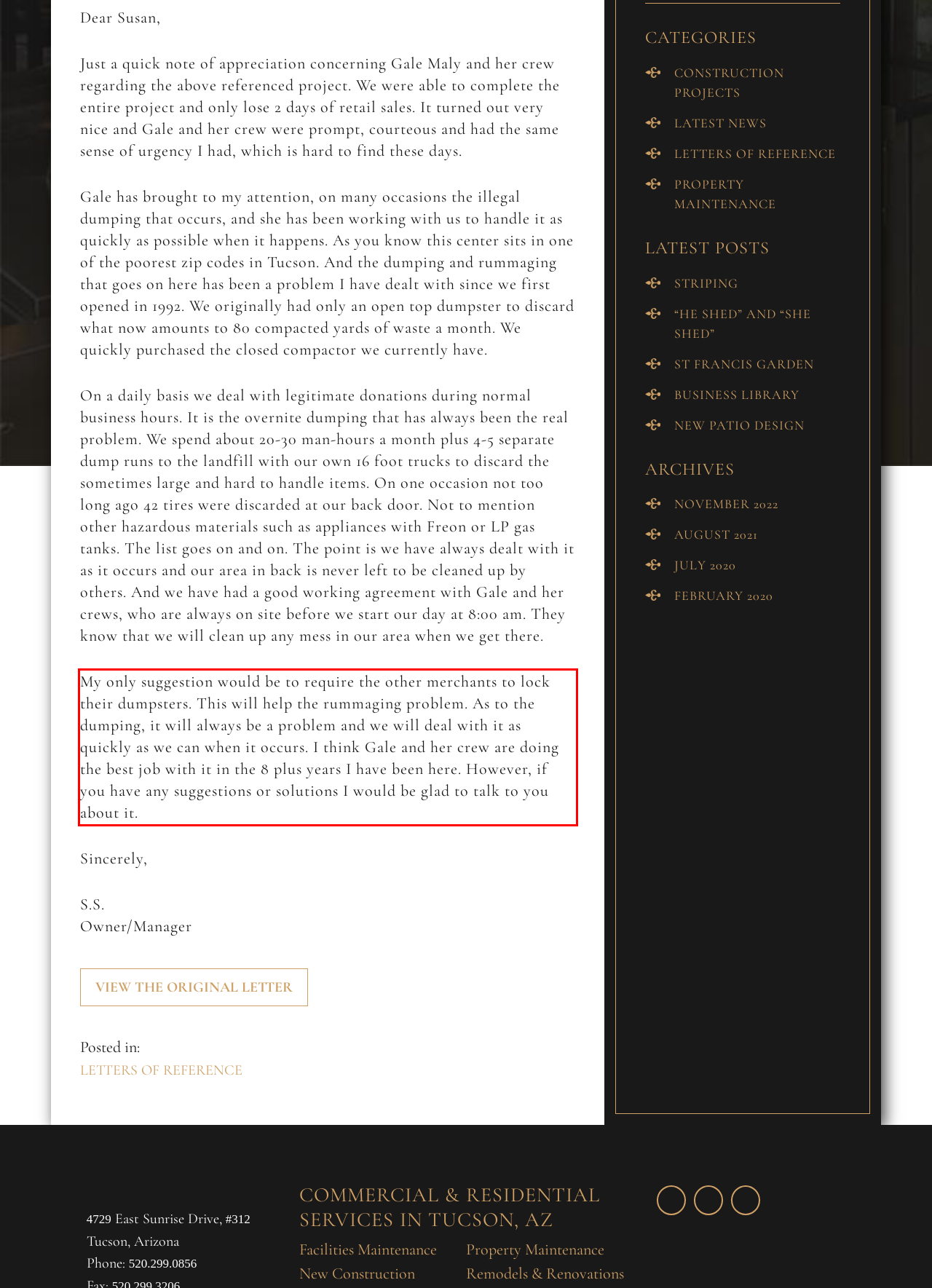Given a webpage screenshot with a red bounding box, perform OCR to read and deliver the text enclosed by the red bounding box.

My only suggestion would be to require the other merchants to lock their dumpsters. This will help the rummaging problem. As to the dumping, it will always be a problem and we will deal with it as quickly as we can when it occurs. I think Gale and her crew are doing the best job with it in the 8 plus years I have been here. However, if you have any suggestions or solutions I would be glad to talk to you about it.